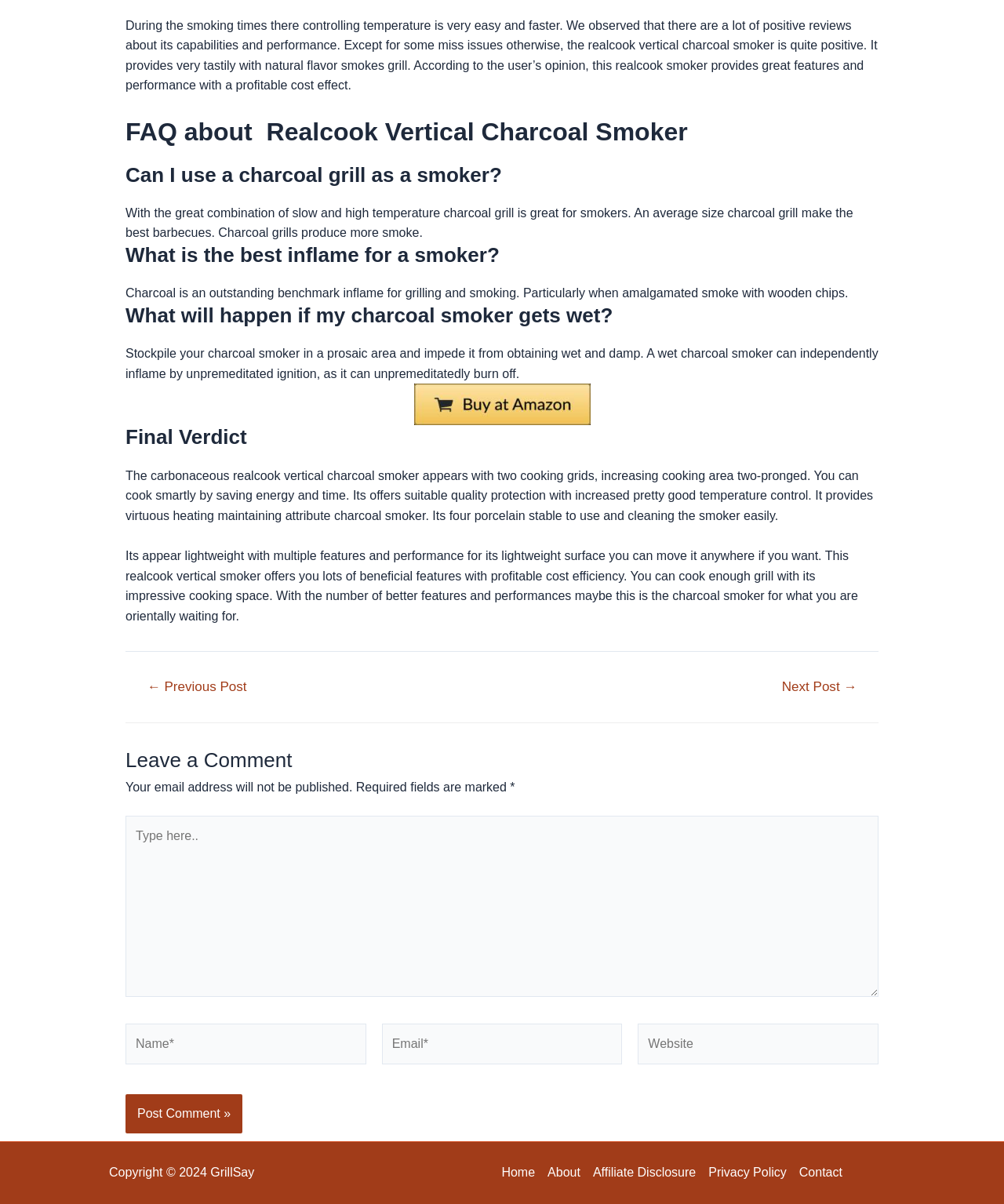Indicate the bounding box coordinates of the element that must be clicked to execute the instruction: "Leave a comment". The coordinates should be given as four float numbers between 0 and 1, i.e., [left, top, right, bottom].

[0.125, 0.601, 0.875, 0.646]